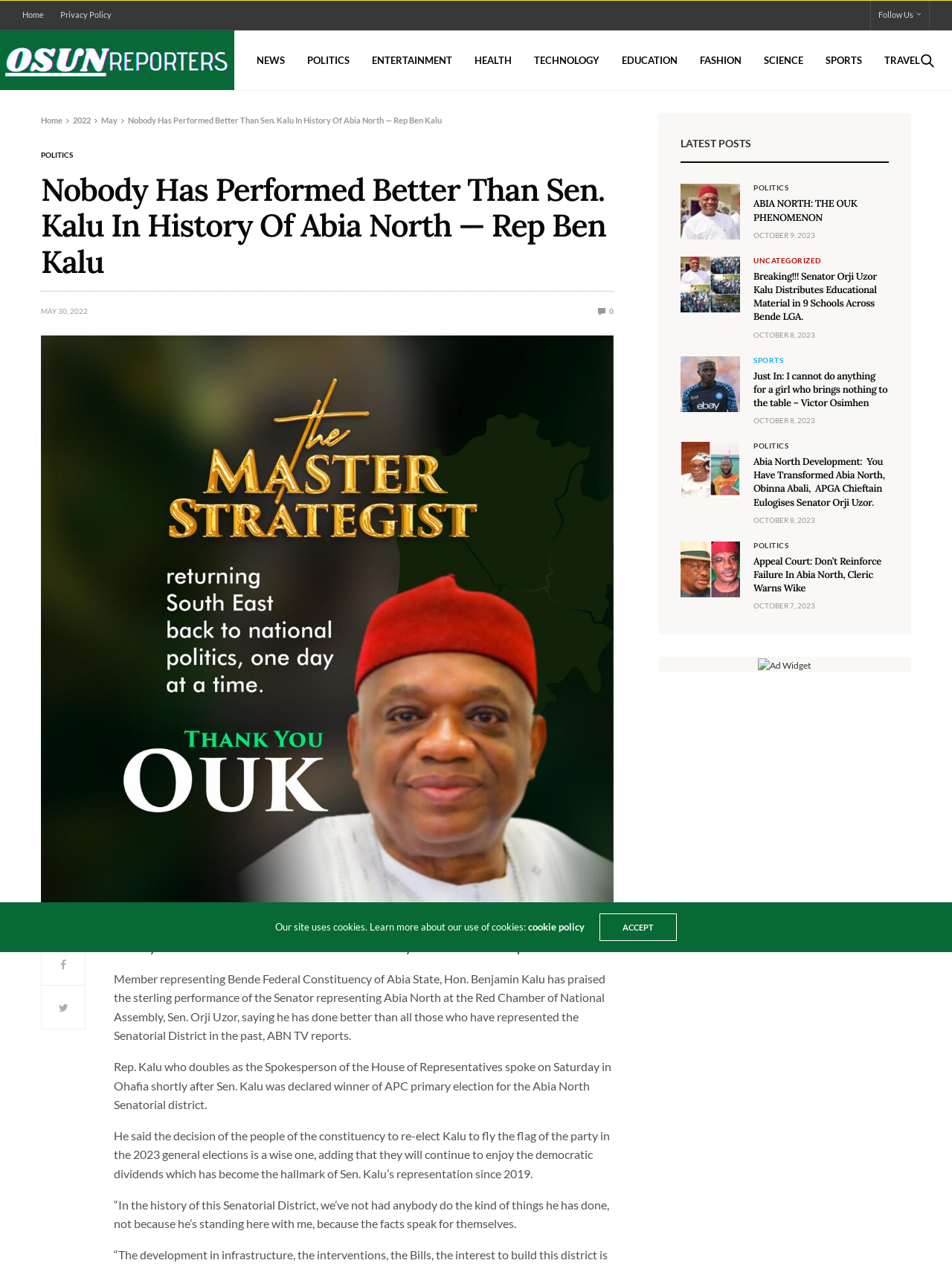Provide the bounding box coordinates for the UI element described in this sentence: "title="ABIA NORTH: THE OUK PHENOMENON"". The coordinates should be four float values between 0 and 1, i.e., [left, top, right, bottom].

[0.715, 0.145, 0.777, 0.189]